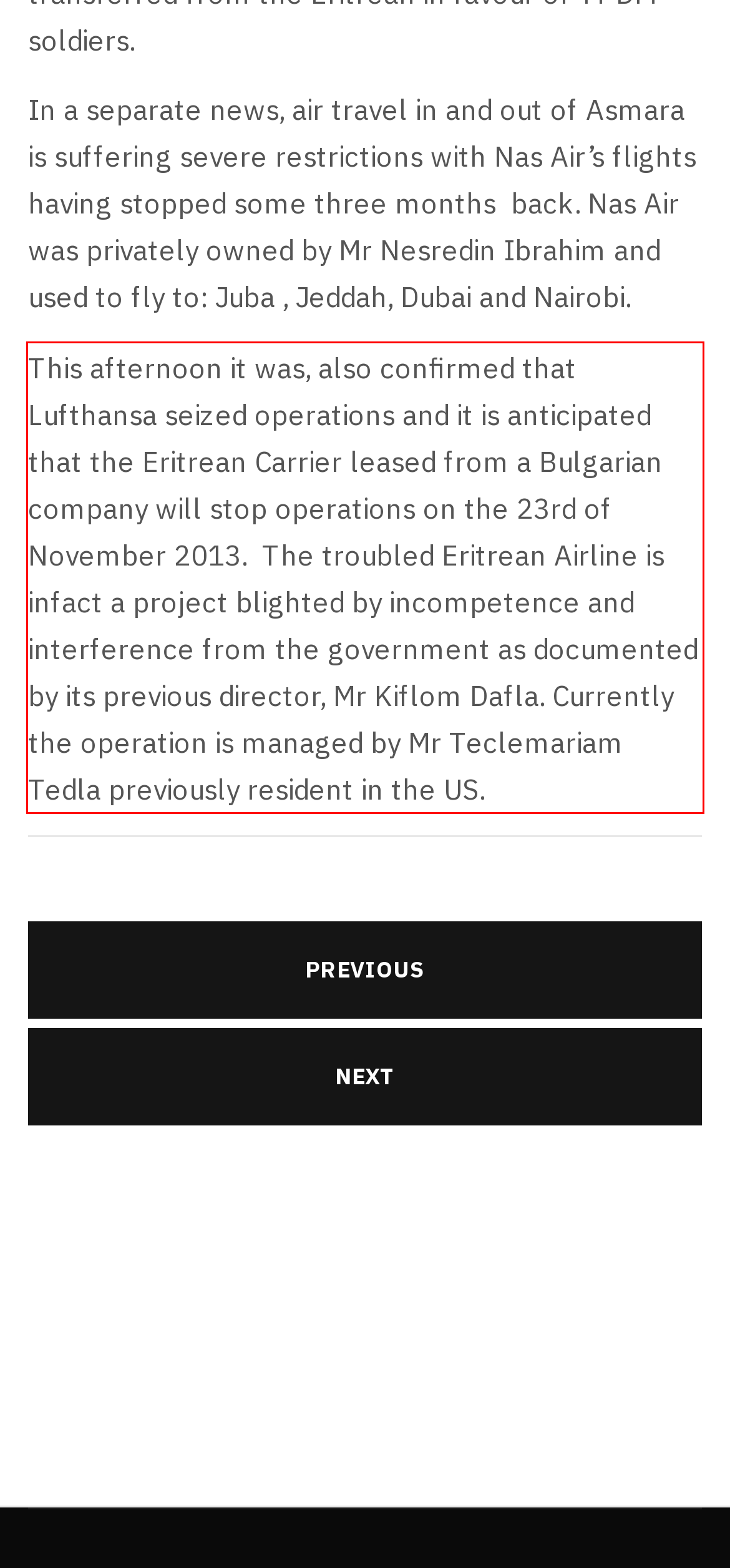Review the screenshot of the webpage and recognize the text inside the red rectangle bounding box. Provide the extracted text content.

This afternoon it was, also confirmed that Lufthansa seized operations and it is anticipated that the Eritrean Carrier leased from a Bulgarian company will stop operations on the 23rd of November 2013. The troubled Eritrean Airline is infact a project blighted by incompetence and interference from the government as documented by its previous director, Mr Kiflom Dafla. Currently the operation is managed by Mr Teclemariam Tedla previously resident in the US.